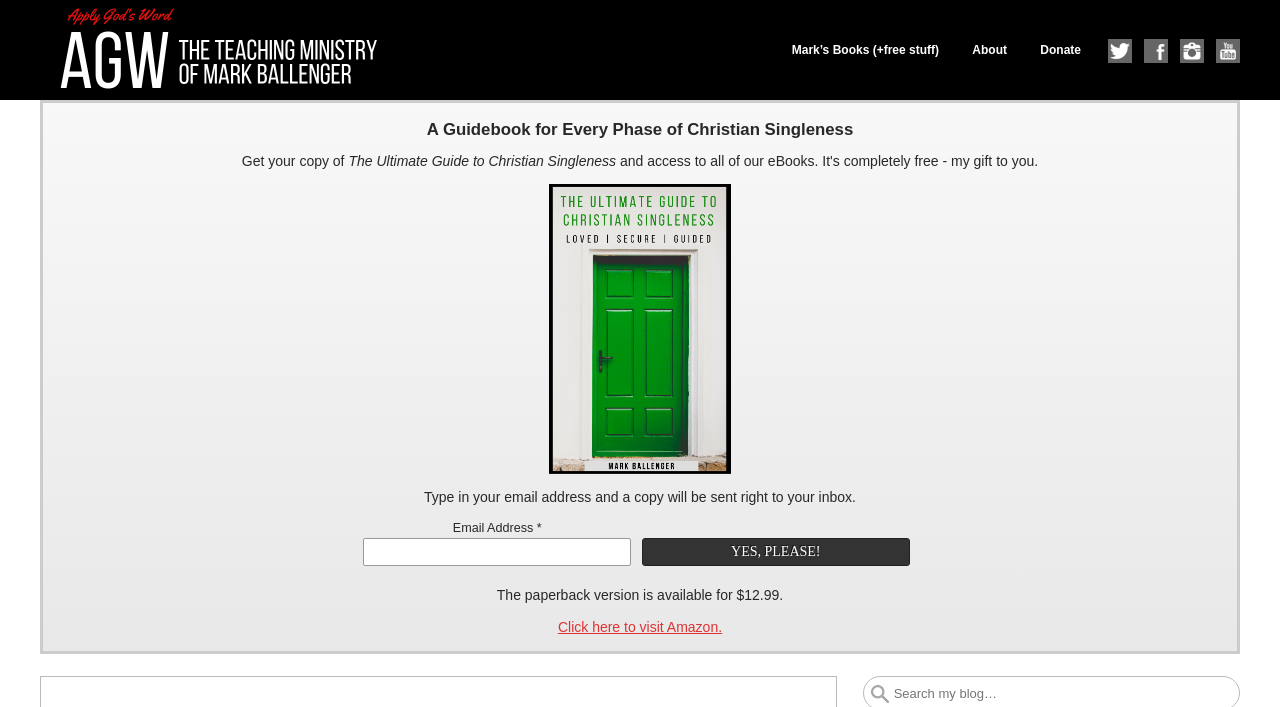Please provide the bounding box coordinates for the element that needs to be clicked to perform the following instruction: "Enter email address to get the Bible study". The coordinates should be given as four float numbers between 0 and 1, i.e., [left, top, right, bottom].

[0.284, 0.76, 0.493, 0.8]